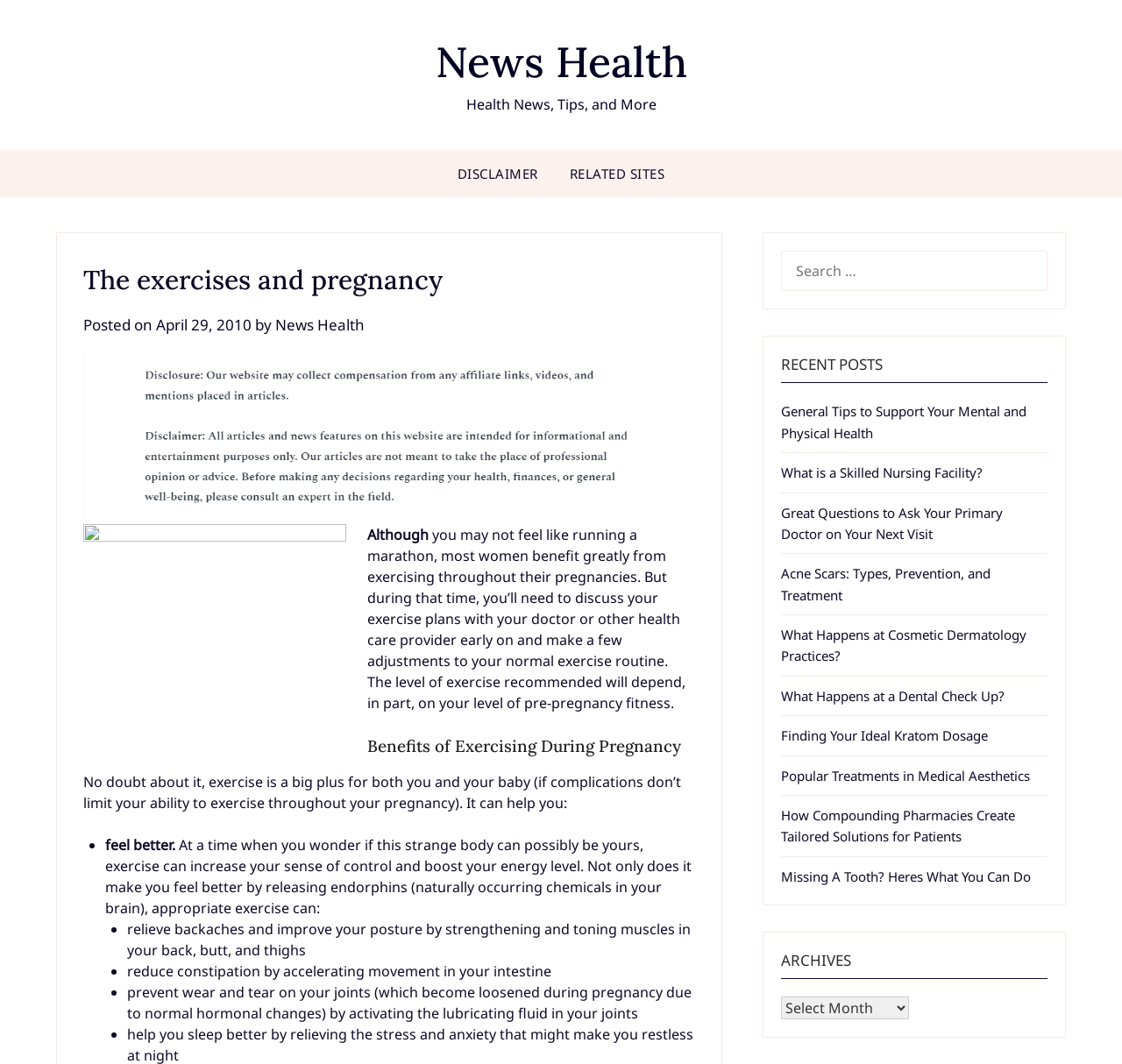Identify the bounding box coordinates of the region that needs to be clicked to carry out this instruction: "Read the previous post". Provide these coordinates as four float numbers ranging from 0 to 1, i.e., [left, top, right, bottom].

None